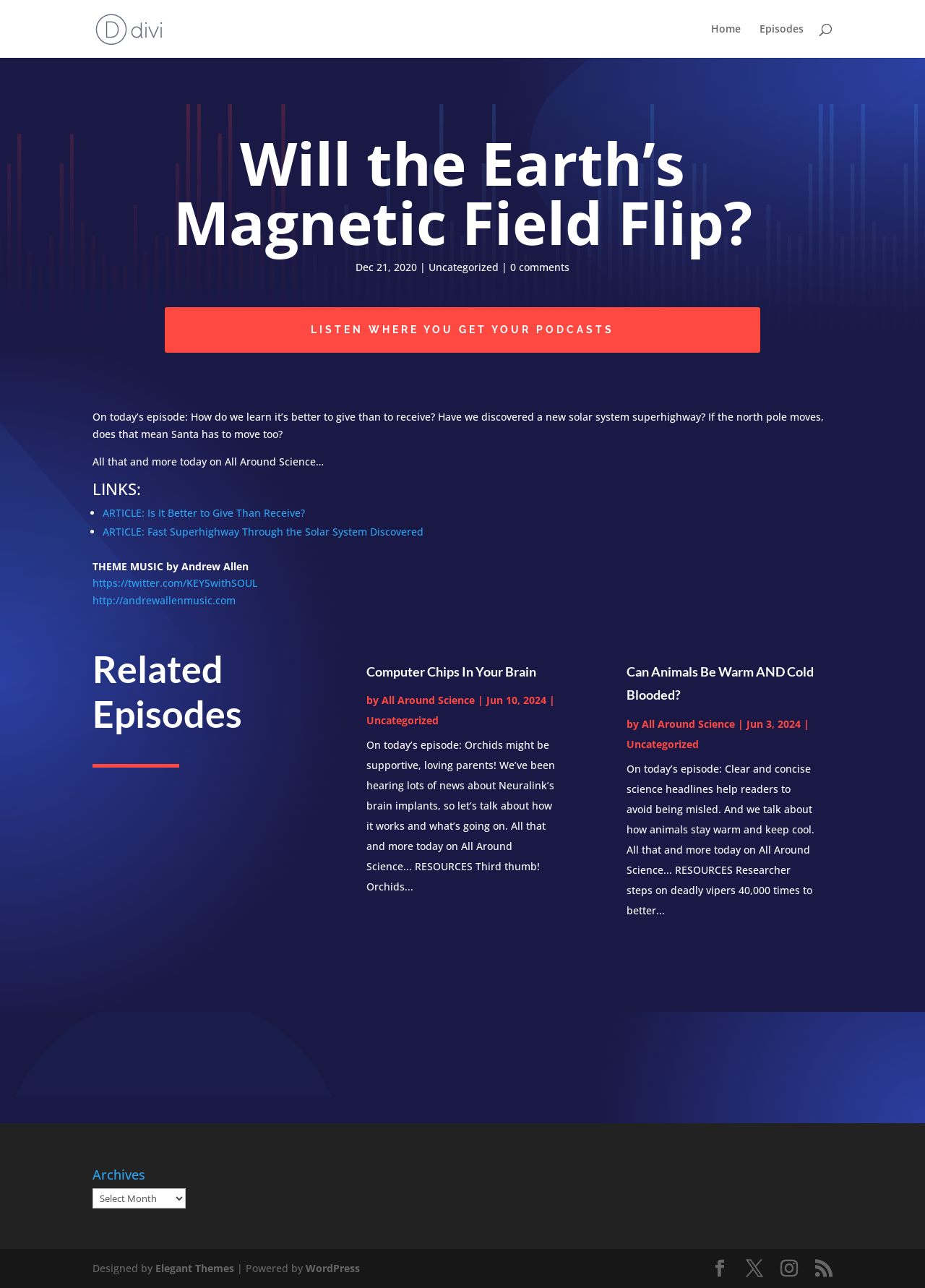Find the bounding box of the element with the following description: "Elegant Themes". The coordinates must be four float numbers between 0 and 1, formatted as [left, top, right, bottom].

[0.168, 0.979, 0.253, 0.99]